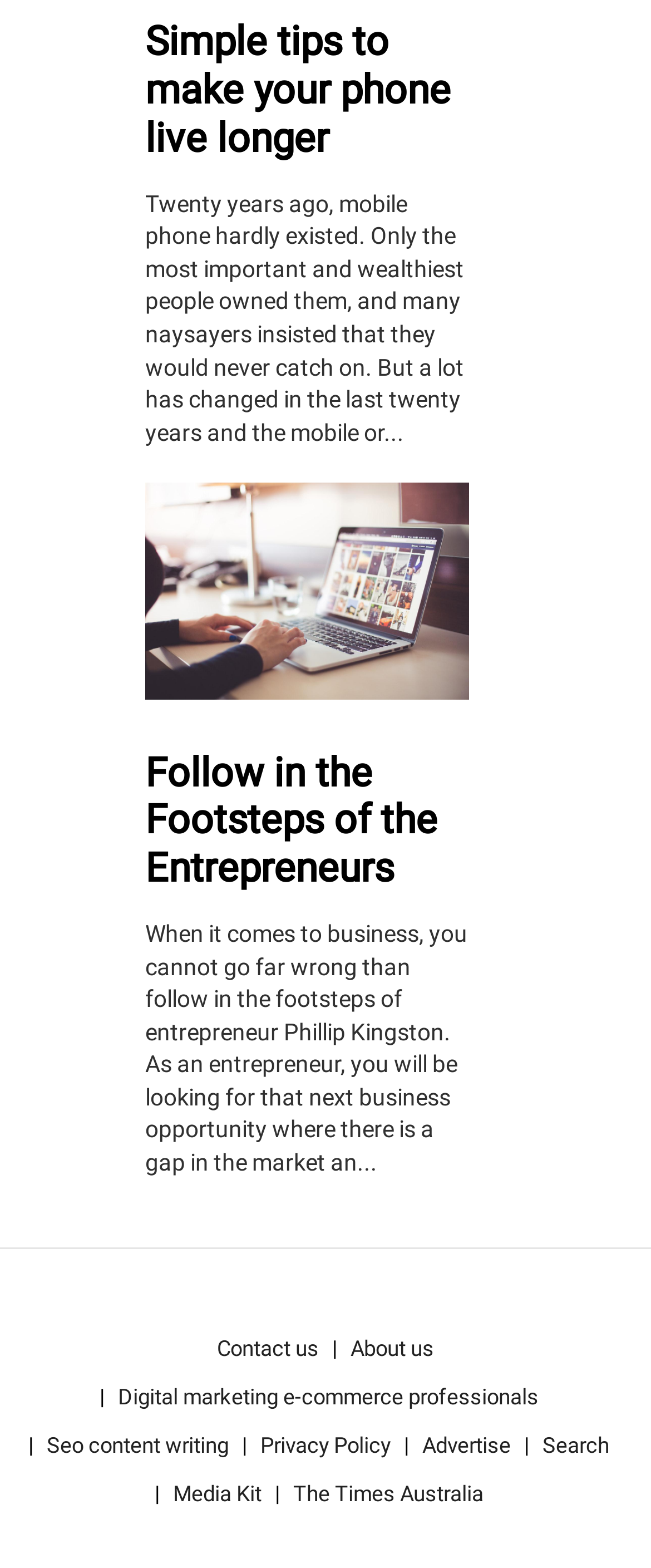Using the information shown in the image, answer the question with as much detail as possible: How many paragraphs of text are there?

I counted the number of paragraphs of text on the webpage. There is one paragraph starting with 'Twenty years ago, mobile phone hardly existed...' and another paragraph starting with 'When it comes to business, you cannot go far wrong than follow in the footsteps of entrepreneur Phillip Kingston...'. There are 2 paragraphs of text in total.